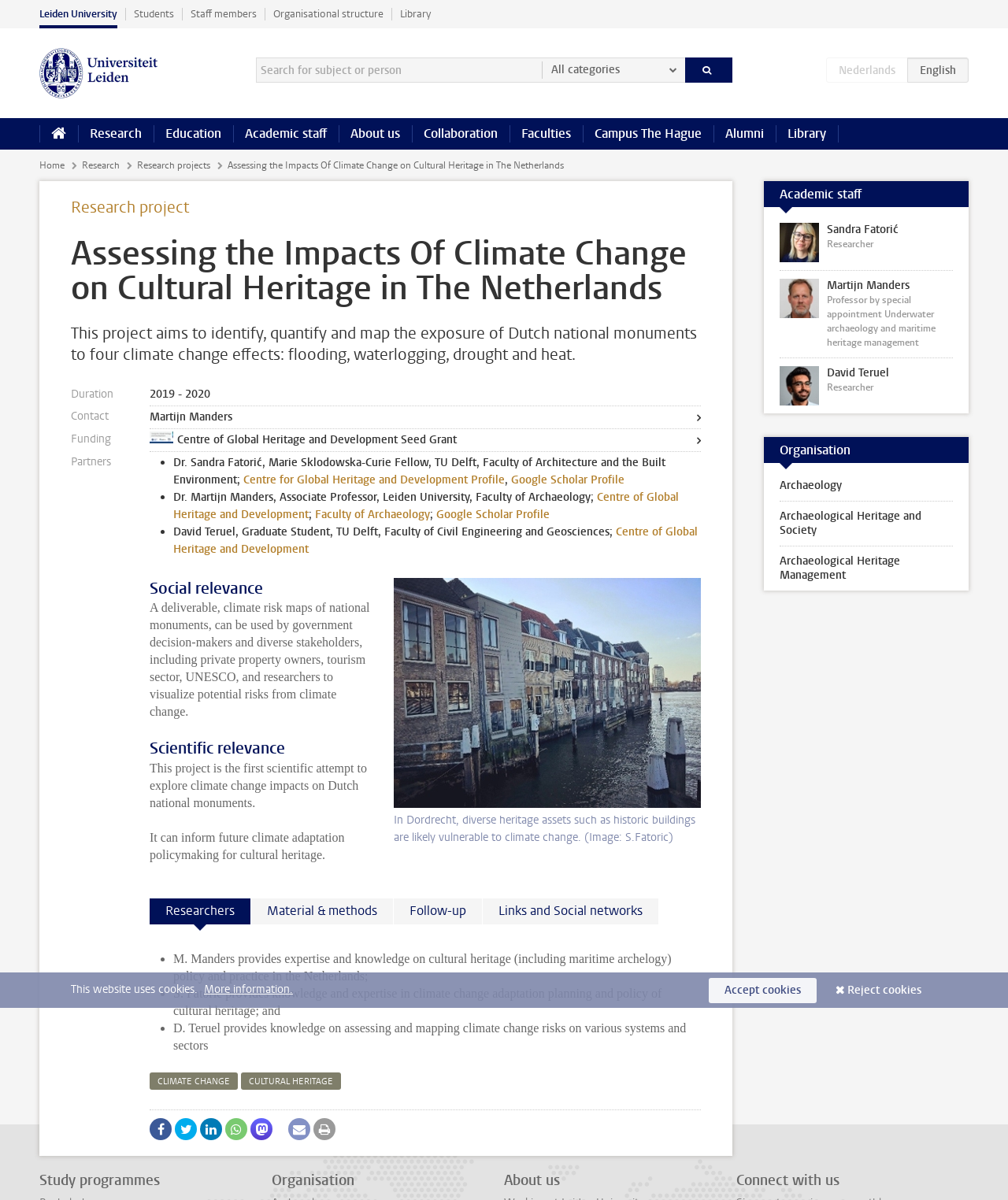Identify and provide the bounding box for the element described by: "Research".

[0.077, 0.098, 0.152, 0.125]